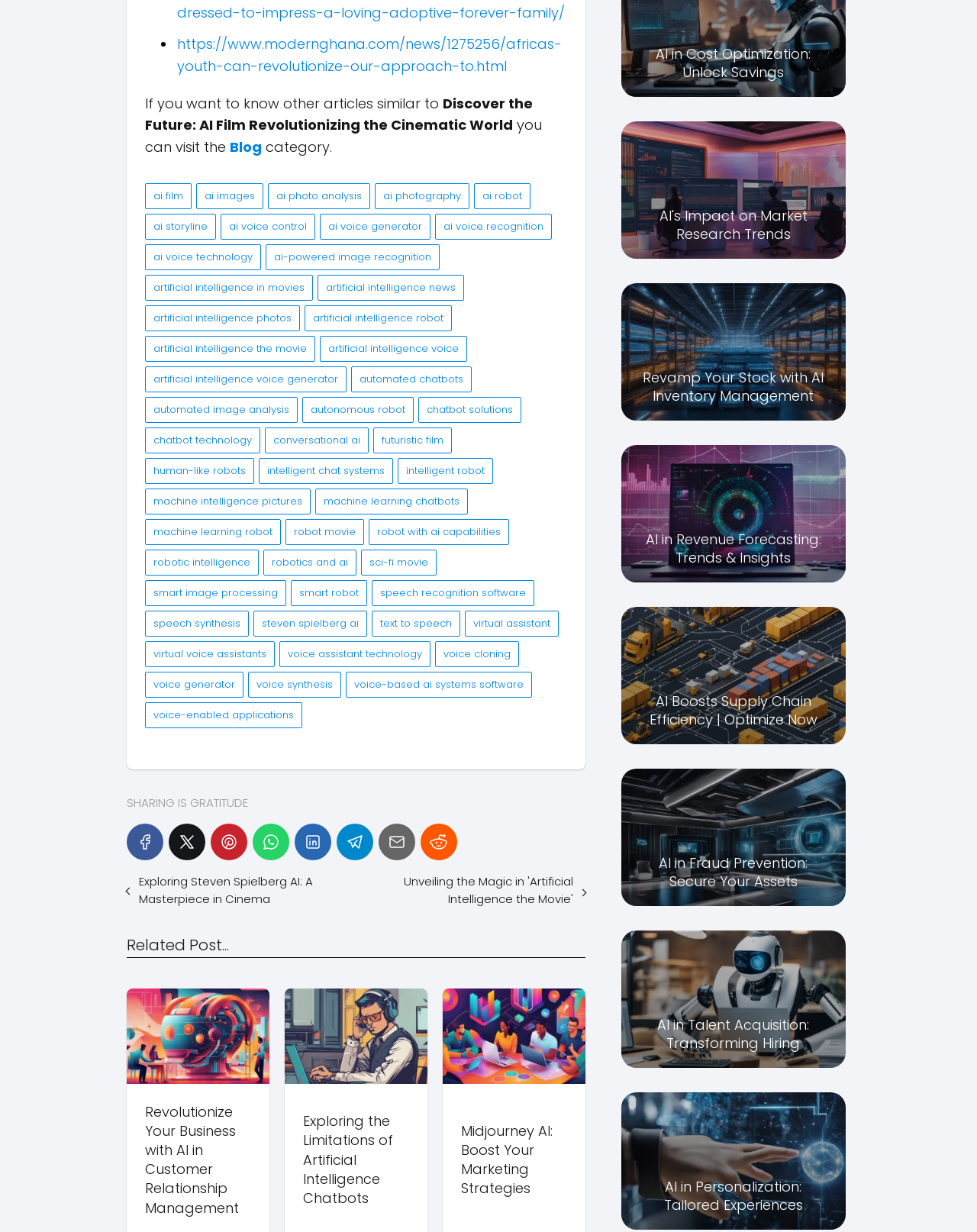Please give the bounding box coordinates of the area that should be clicked to fulfill the following instruction: "Read the article 'Exploring Steven Spielberg AI: A Masterpiece in Cinema'". The coordinates should be in the format of four float numbers from 0 to 1, i.e., [left, top, right, bottom].

[0.142, 0.708, 0.352, 0.737]